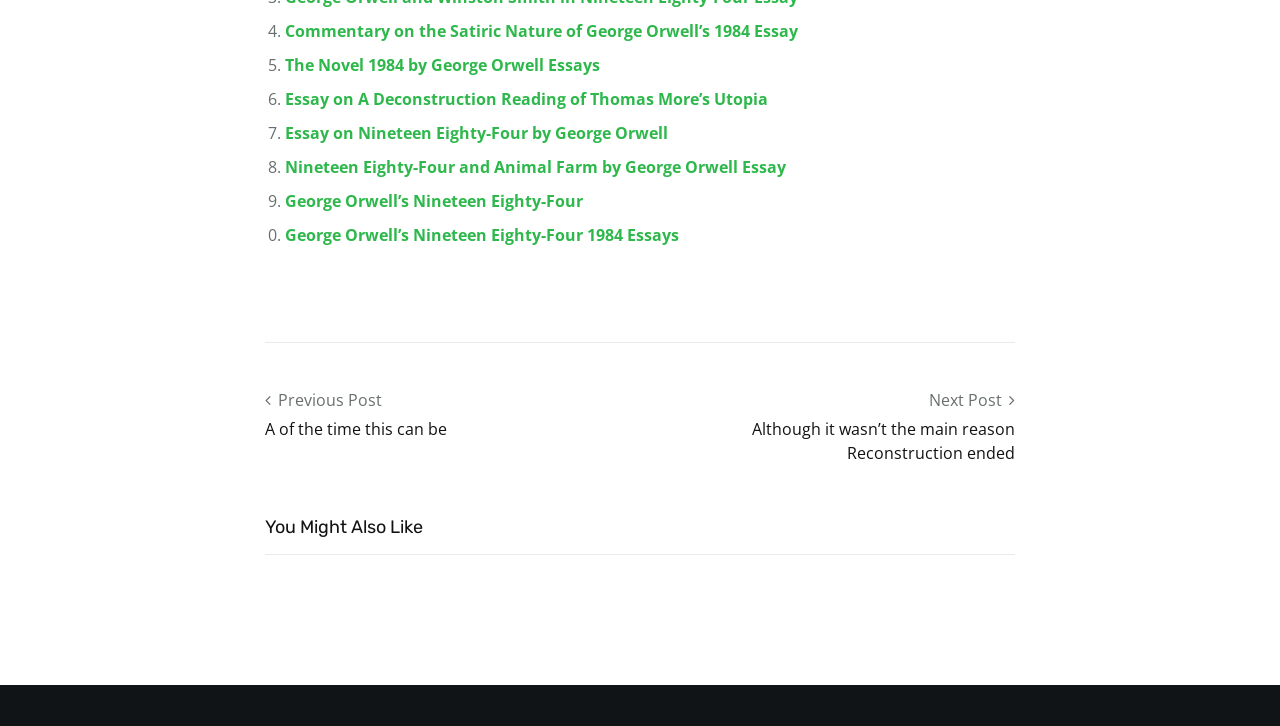Specify the bounding box coordinates of the element's region that should be clicked to achieve the following instruction: "Go to the next post". The bounding box coordinates consist of four float numbers between 0 and 1, in the format [left, top, right, bottom].

[0.726, 0.535, 0.783, 0.566]